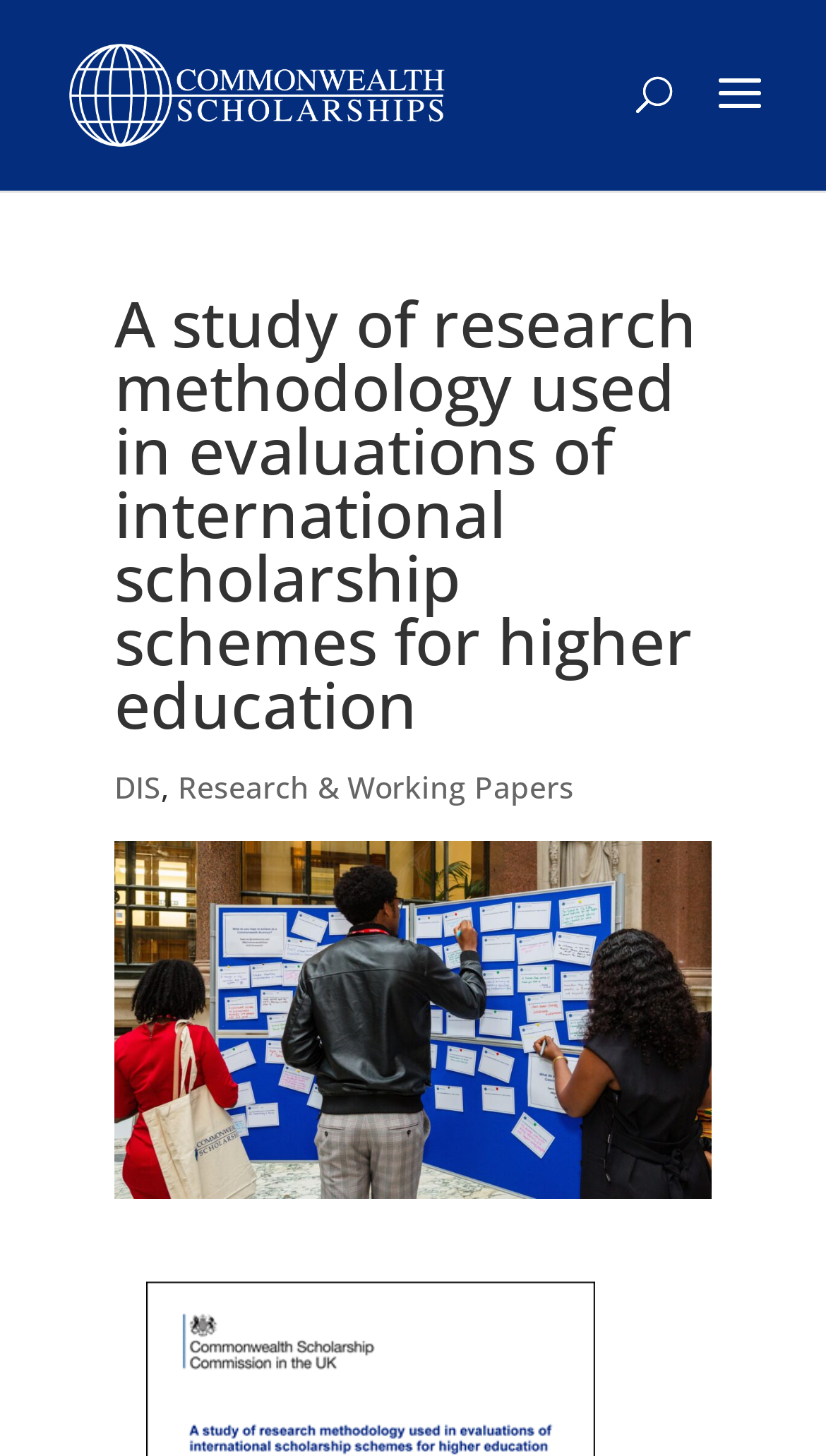Answer the question in one word or a short phrase:
What is the category of the paper 'DIS'?

Research & Working Papers